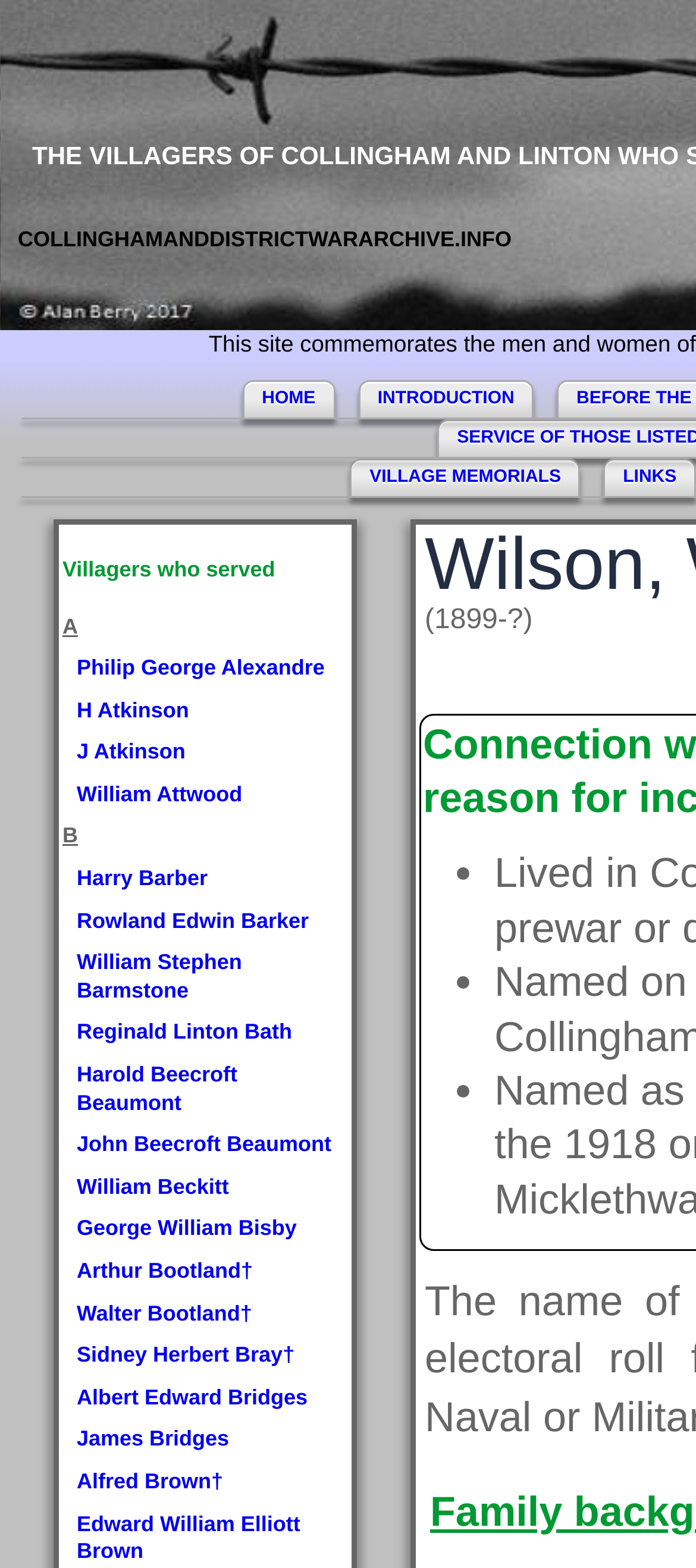Pinpoint the bounding box coordinates of the element you need to click to execute the following instruction: "go to home page". The bounding box should be represented by four float numbers between 0 and 1, in the format [left, top, right, bottom].

[0.376, 0.248, 0.453, 0.261]